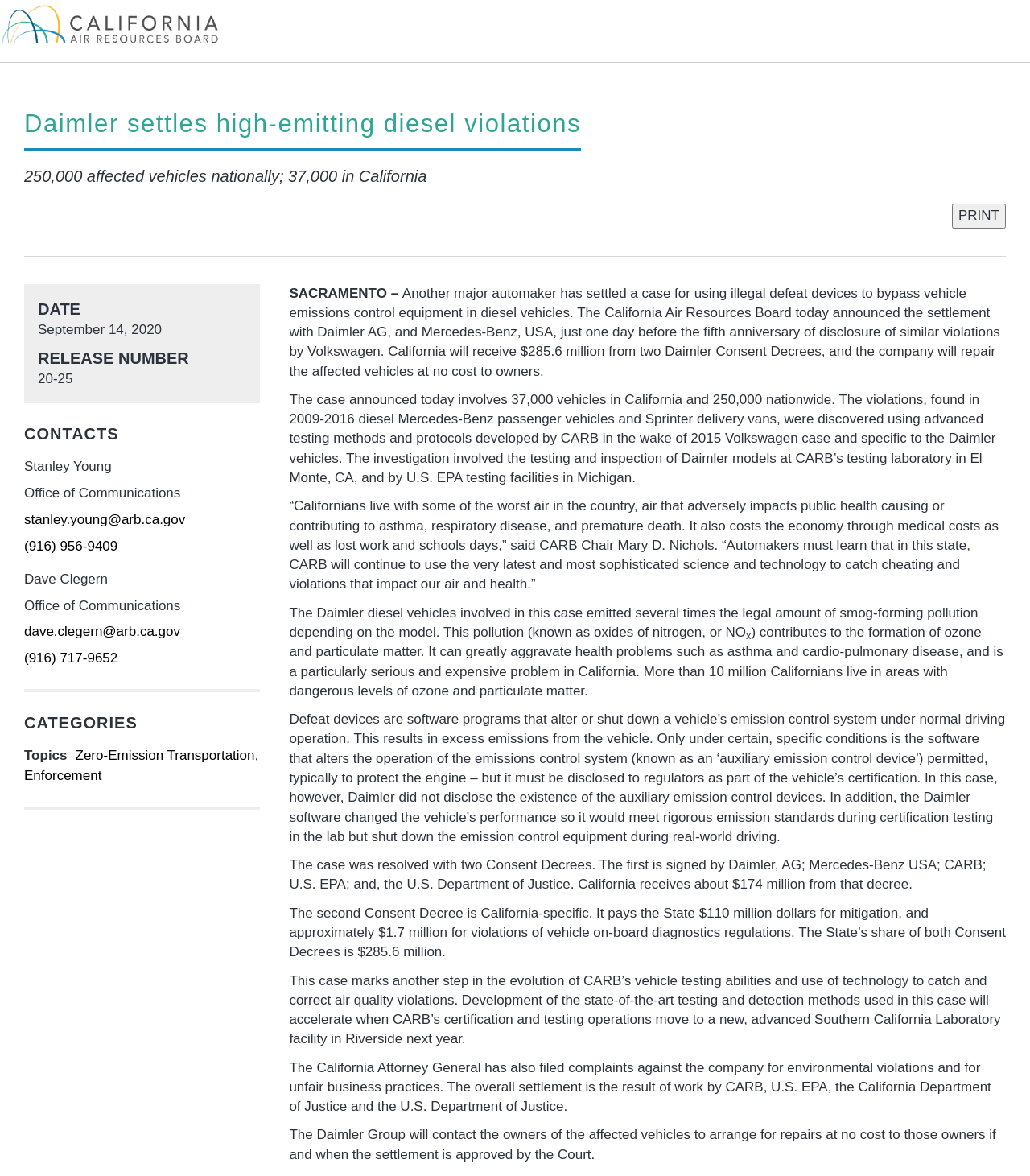Determine the bounding box coordinates of the UI element described below. Use the format (top-left x, top-left y, bottom-right x, bottom-right y) with floating point numbers between 0 and 1: dave.clegern@arb.ca.gov

[0.023, 0.531, 0.175, 0.544]